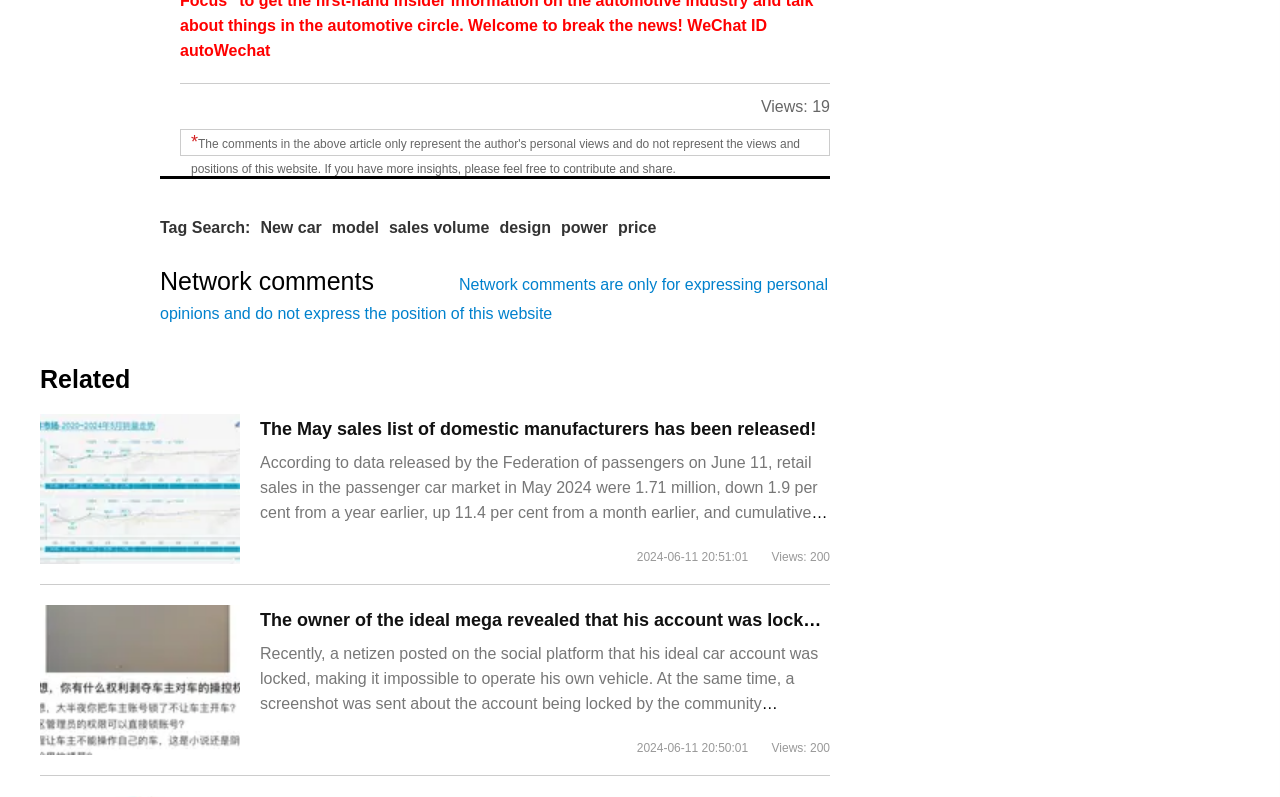Find the bounding box coordinates for the area you need to click to carry out the instruction: "Click on 'The owner of the ideal mega revealed that his account was locked in the official response.'". The coordinates should be four float numbers between 0 and 1, indicated as [left, top, right, bottom].

[0.203, 0.766, 0.805, 0.791]